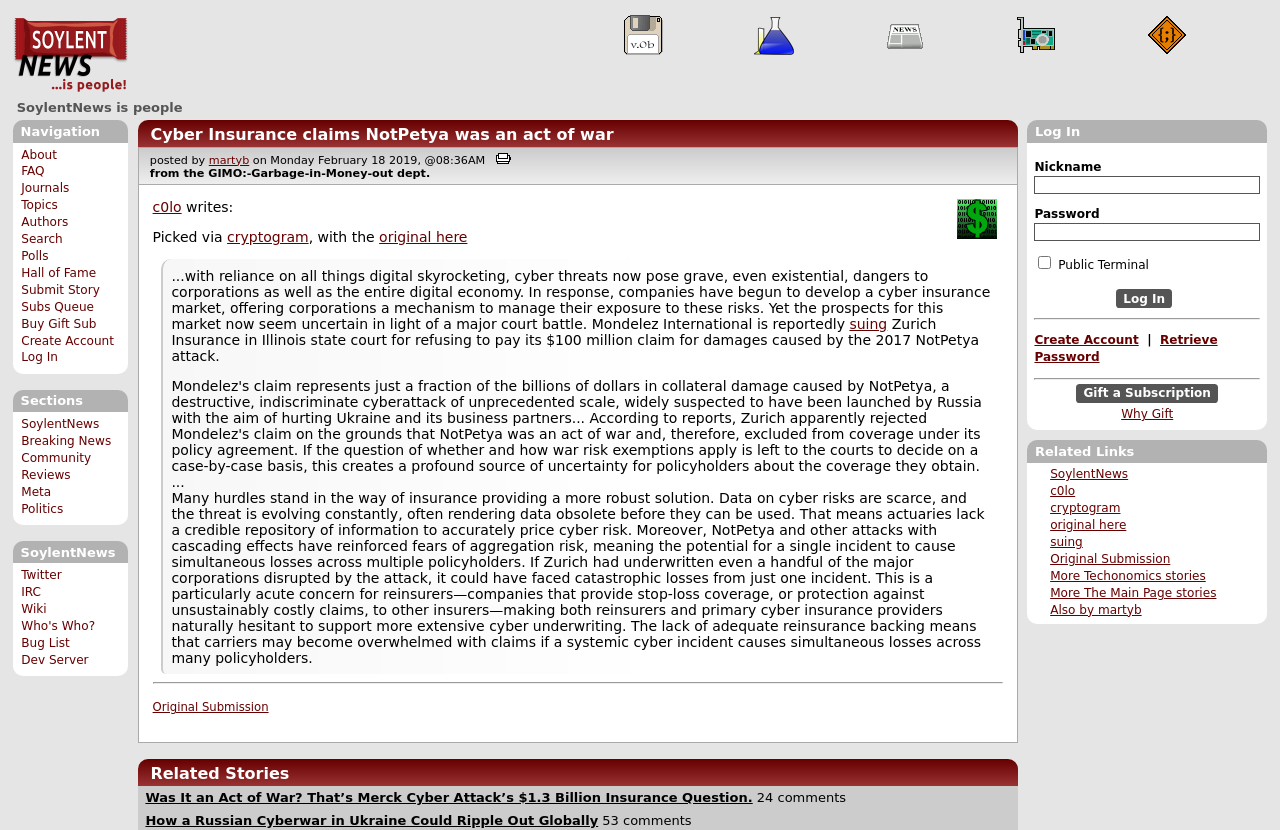From the webpage screenshot, predict the bounding box of the UI element that matches this description: "Air Fryer Frozen Burgers".

None